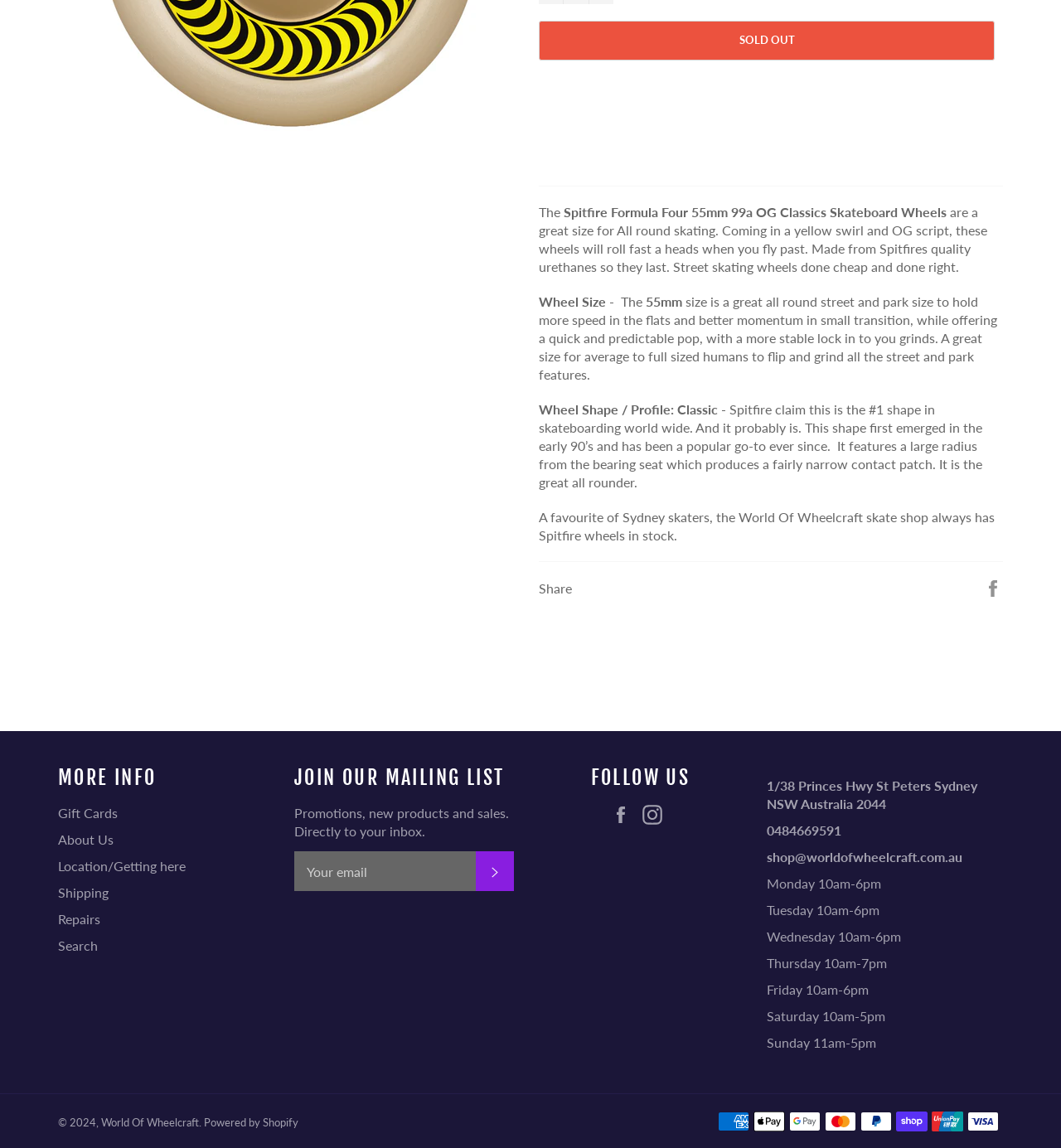Please find the bounding box coordinates in the format (top-left x, top-left y, bottom-right x, bottom-right y) for the given element description. Ensure the coordinates are floating point numbers between 0 and 1. Description: parent_node: SUBSCRIBE name="contact[email]" placeholder="Your email"

[0.277, 0.742, 0.448, 0.777]